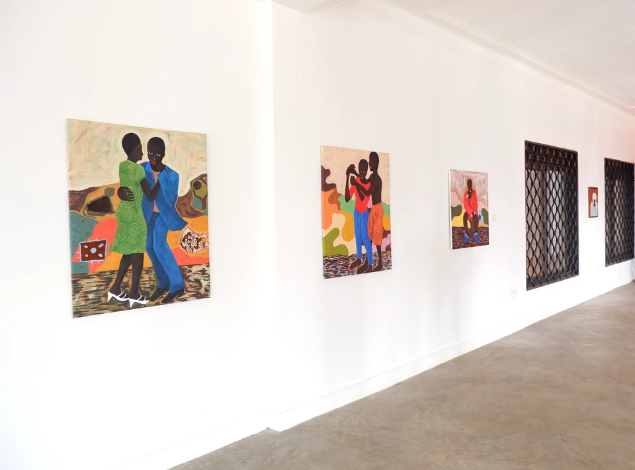Convey all the details present in the image.

This image captures an installation view of the art exhibition "Dancing to the Tune of the Everyday," held at Amasaka Gallery from February 3 to March 10, 2024. The walls are adorned with vibrant artworks that depict figures in dynamic poses, evoking a sense of movement and connection. Each painting explores themes of community, culture, and personal experience, resonating with the rhythm of everyday life. The colorful pieces reflect the artist's unique perspective on society, as they incorporate elements of identity and emotional depth. The gallery's minimalist white walls provide a striking backdrop, enhancing the vivid colors and textures of the artwork, inviting viewers to immerse themselves in a dance of visual storytelling.